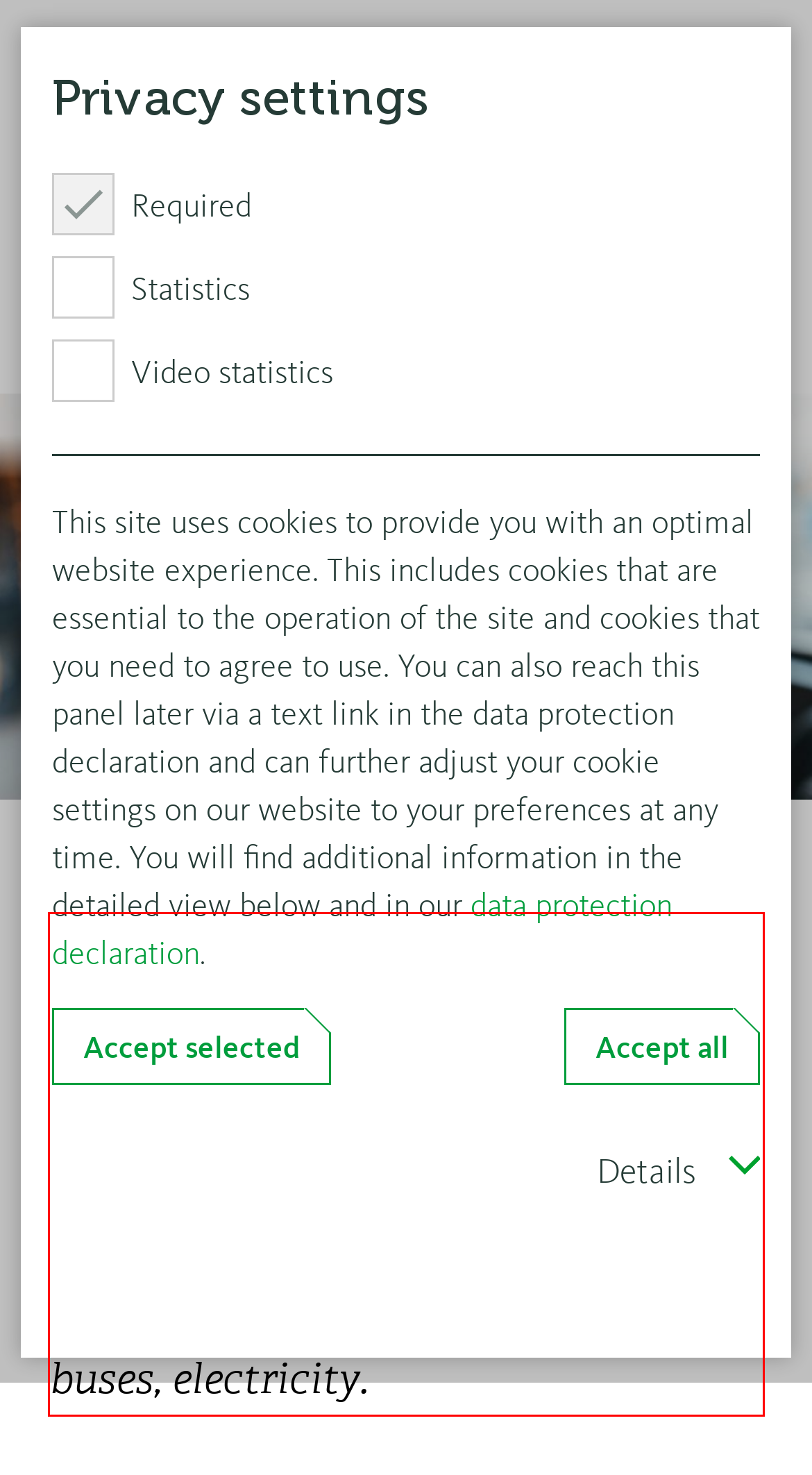Please analyze the screenshot of a webpage and extract the text content within the red bounding box using OCR.

Escalating energy costs are forcing many transport companies to put various processes to the test. An important area is block planning. Sophisticated planning can save unnecessary journeys and consequently fuel or, in the case of e-buses, electricity.